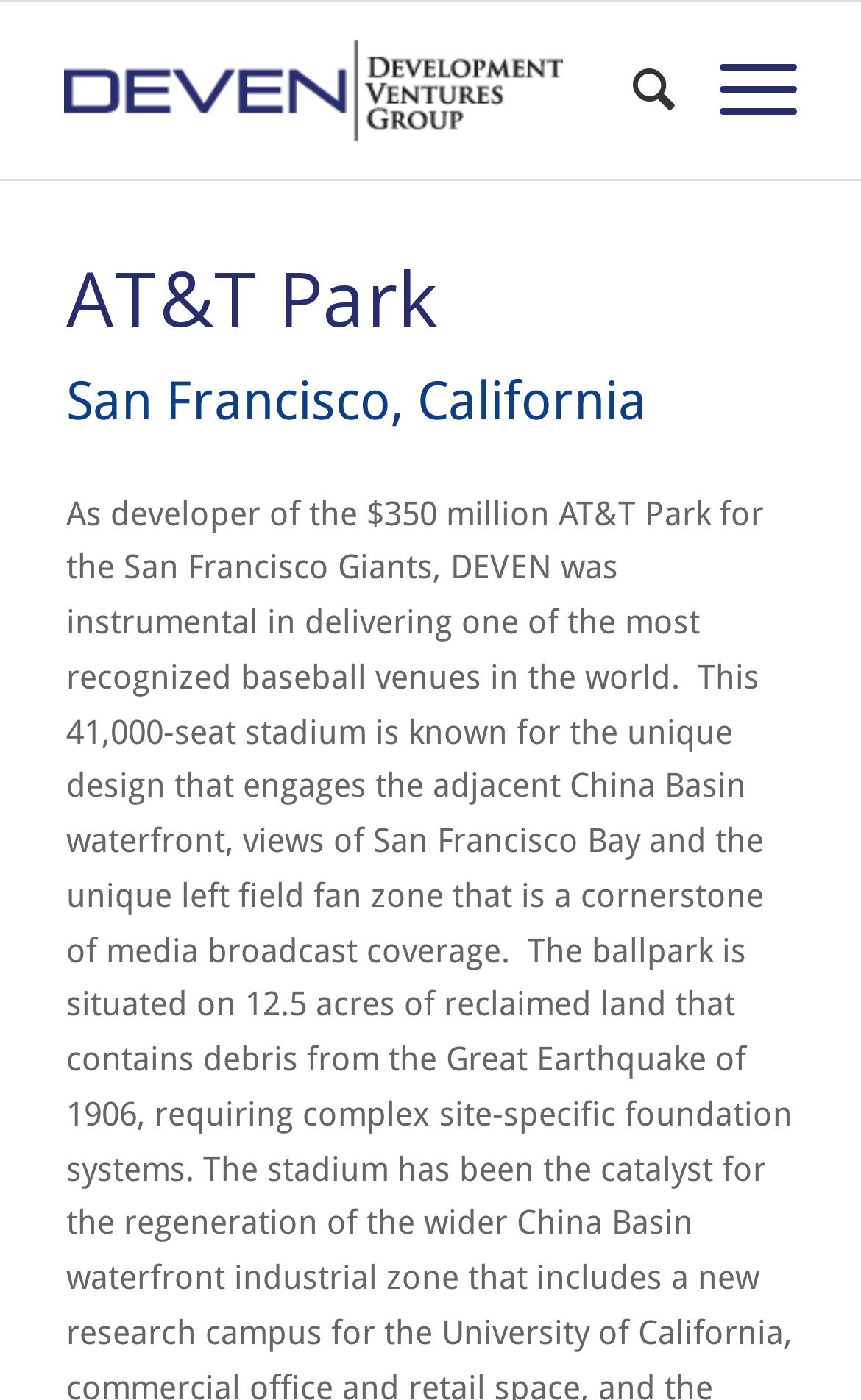What is the location of AT&T Park?
Using the image, answer in one word or phrase.

San Francisco, California